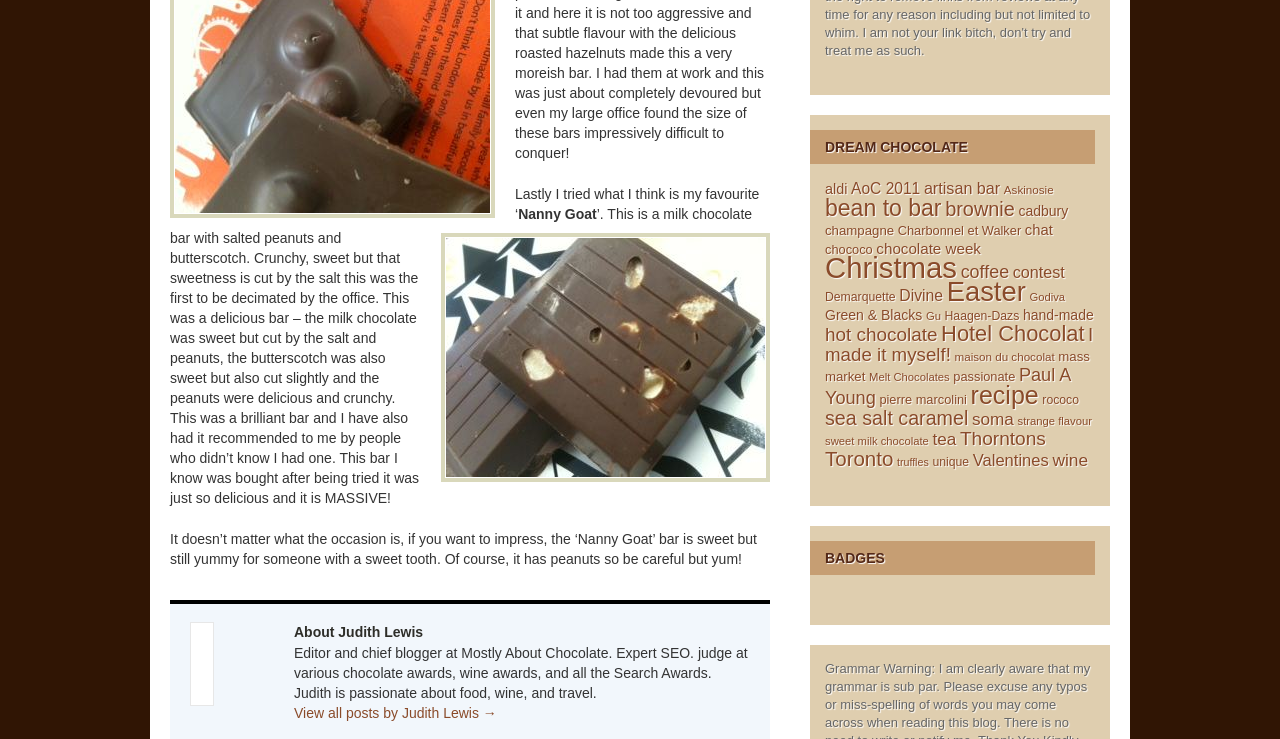Based on the image, provide a detailed response to the question:
Who is the editor and chief blogger at Mostly About Chocolate?

The 'About Judith Lewis' section mentions that Judith Lewis is the editor and chief blogger at Mostly About Chocolate, and also provides additional information about her expertise and interests.